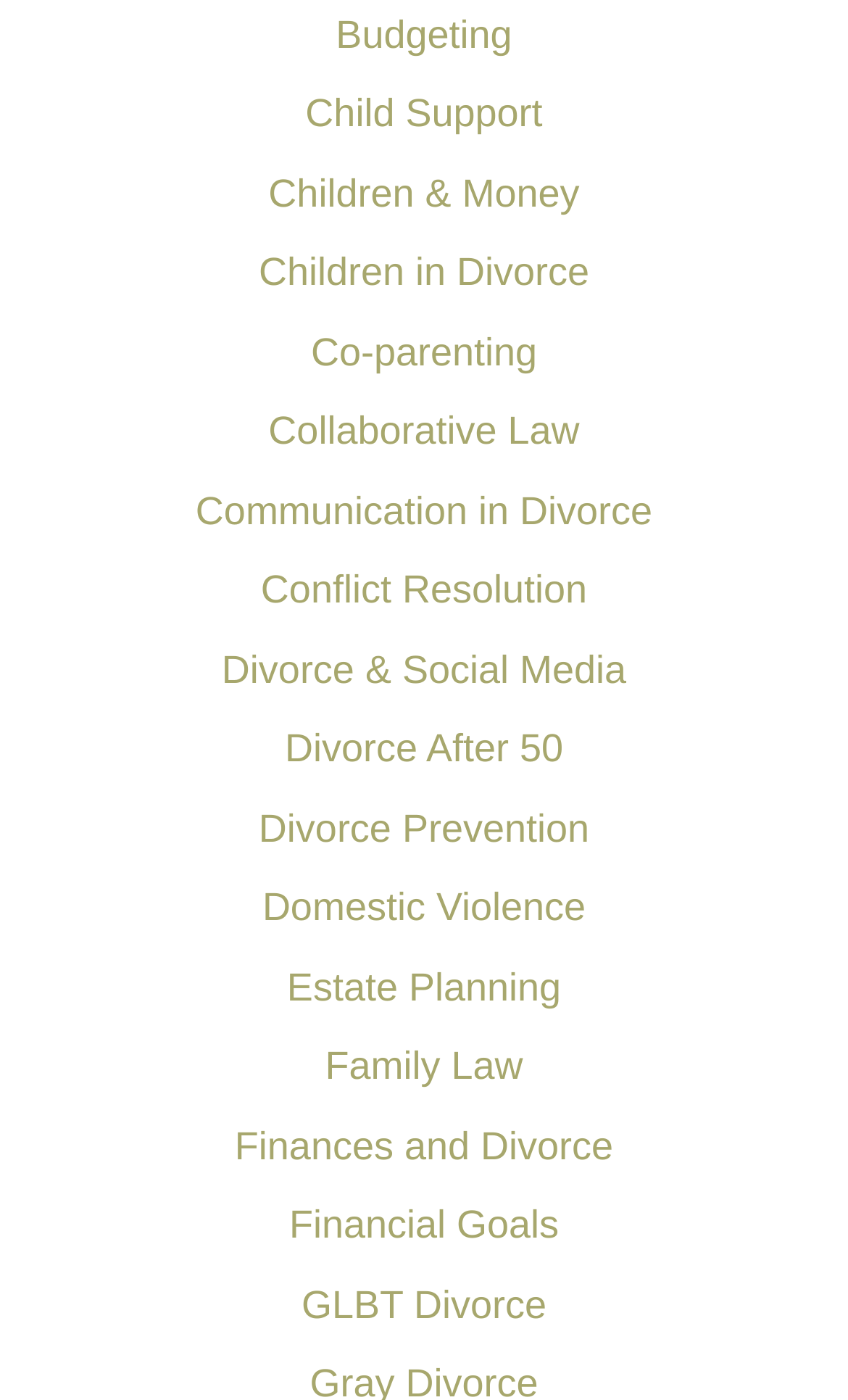From the element description: "GLBT Divorce", extract the bounding box coordinates of the UI element. The coordinates should be expressed as four float numbers between 0 and 1, in the order [left, top, right, bottom].

[0.355, 0.916, 0.644, 0.962]